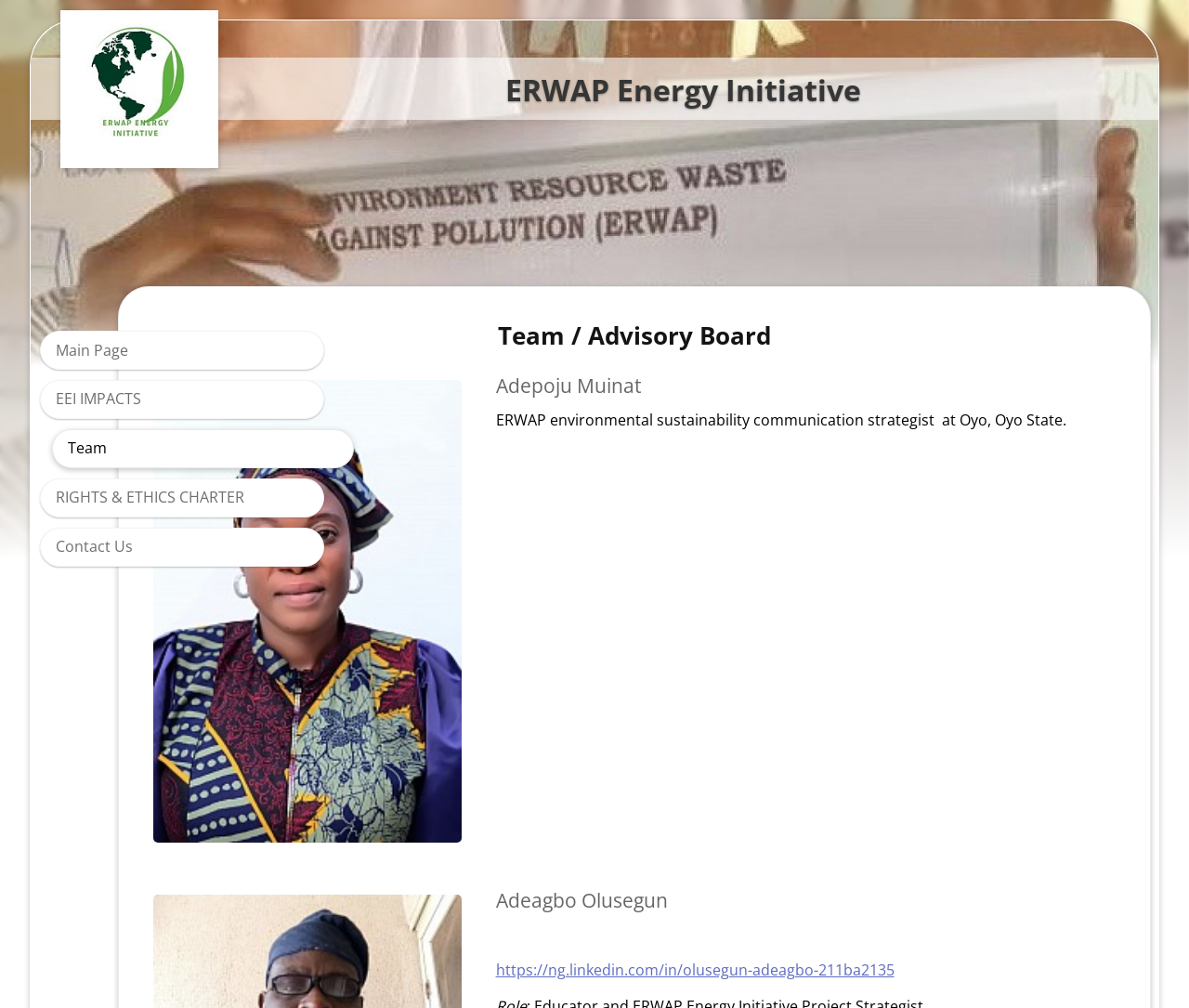Identify the bounding box coordinates for the element that needs to be clicked to fulfill this instruction: "Visit the 'Health' category". Provide the coordinates in the format of four float numbers between 0 and 1: [left, top, right, bottom].

None